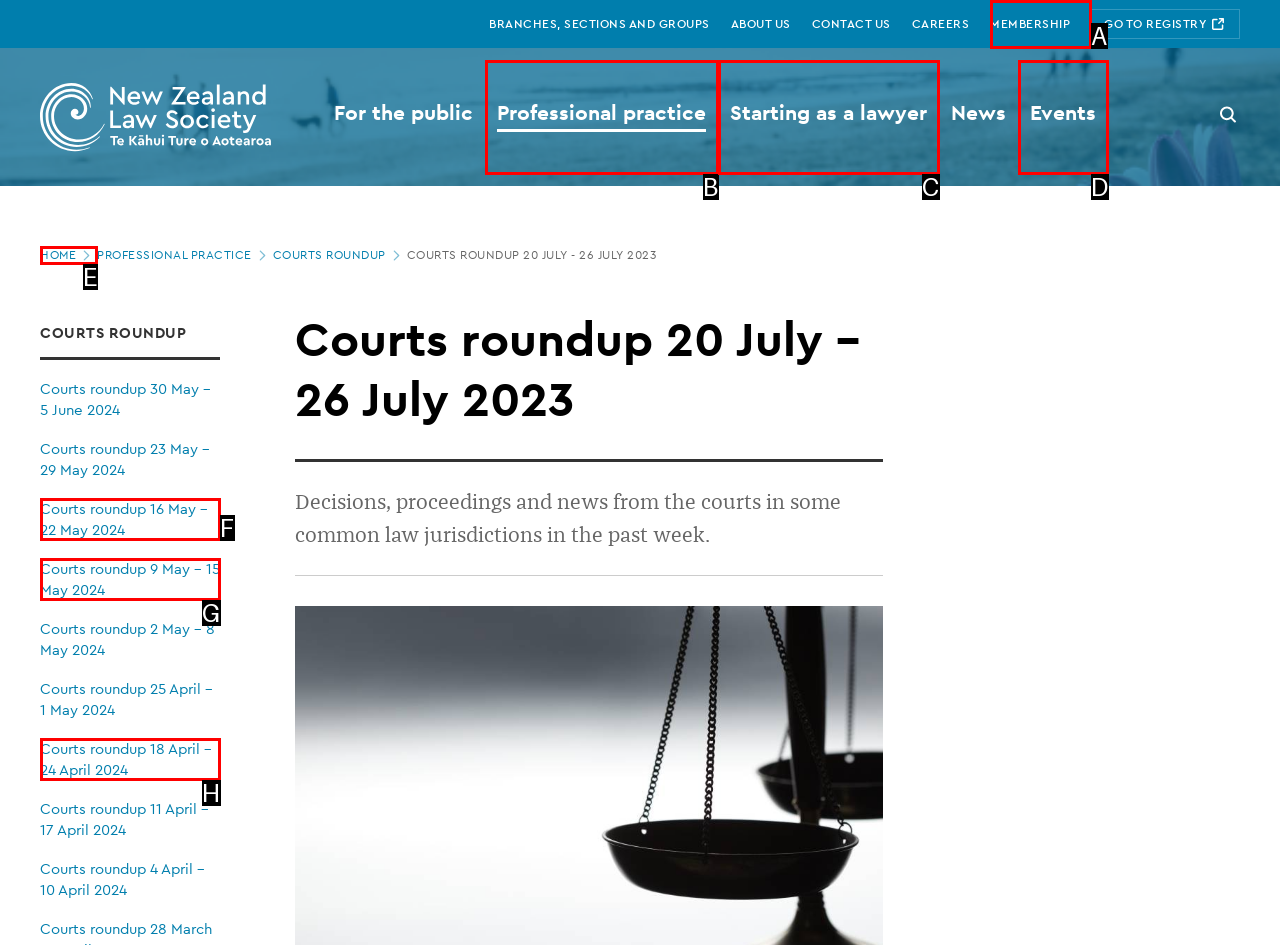From the given choices, determine which HTML element aligns with the description: Starting as a lawyer Respond with the letter of the appropriate option.

C